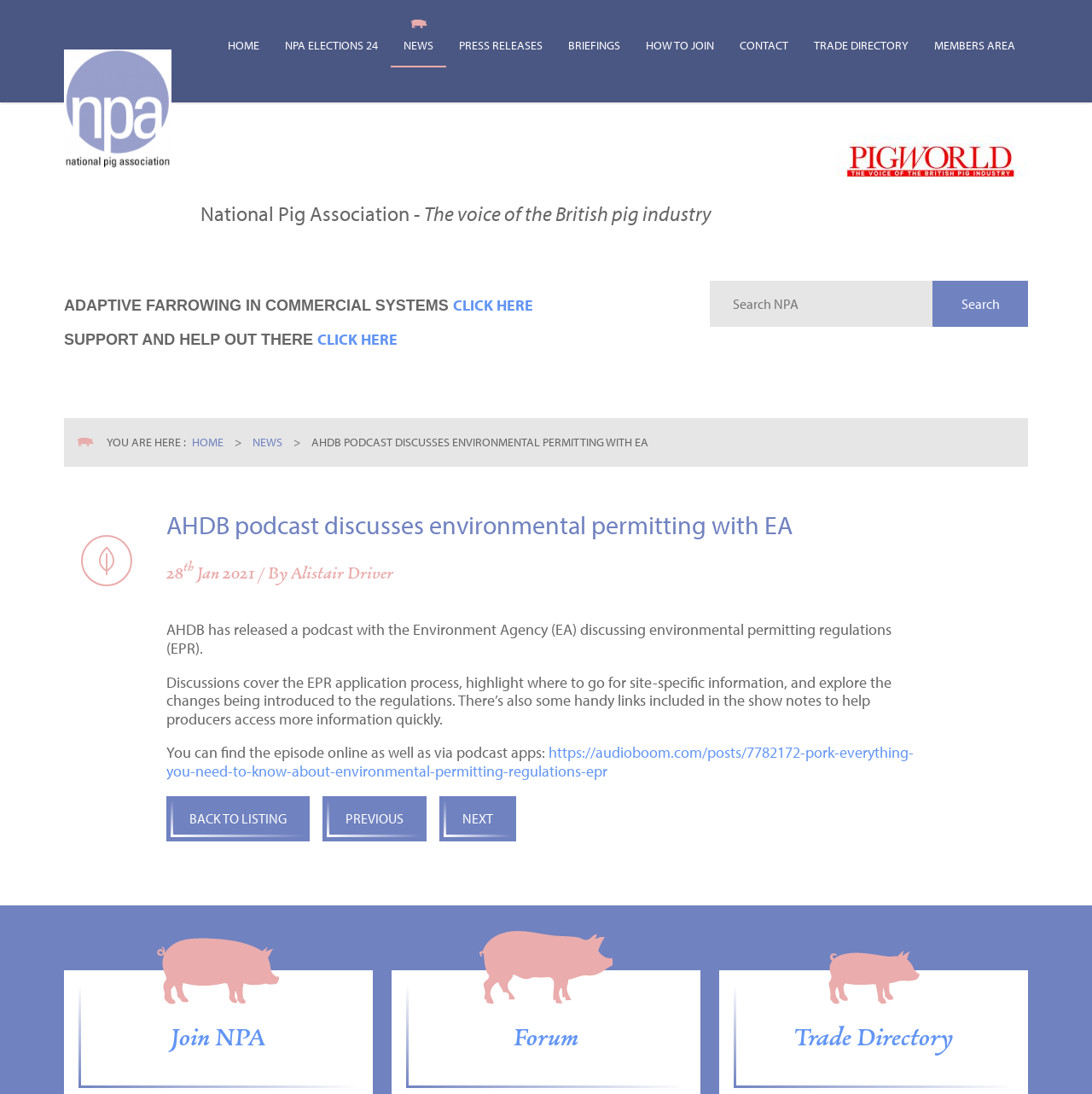Highlight the bounding box coordinates of the region I should click on to meet the following instruction: "Search for something in the search box".

[0.65, 0.256, 0.854, 0.298]